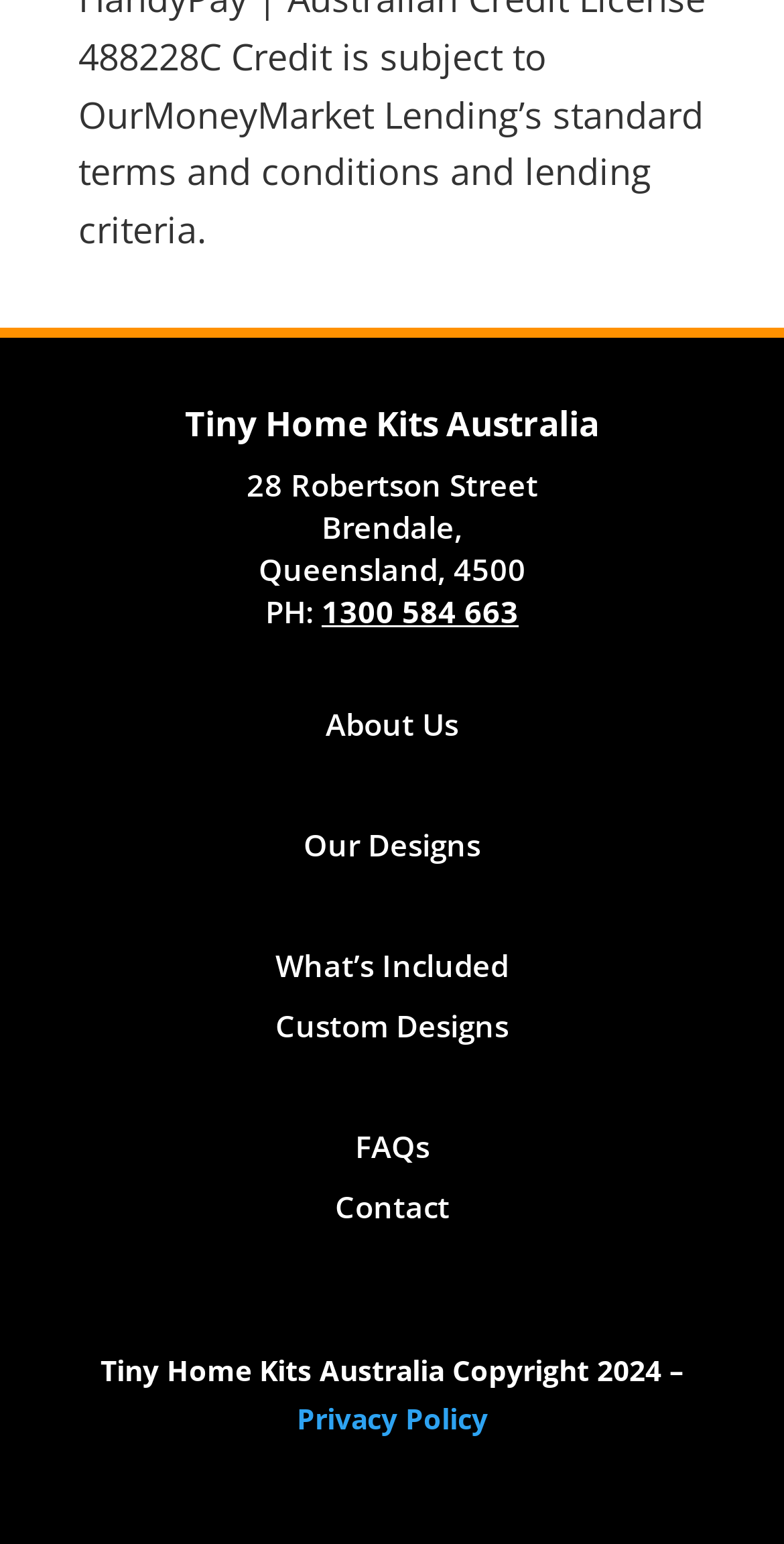Ascertain the bounding box coordinates for the UI element detailed here: "Contact". The coordinates should be provided as [left, top, right, bottom] with each value being a float between 0 and 1.

[0.427, 0.769, 0.573, 0.795]